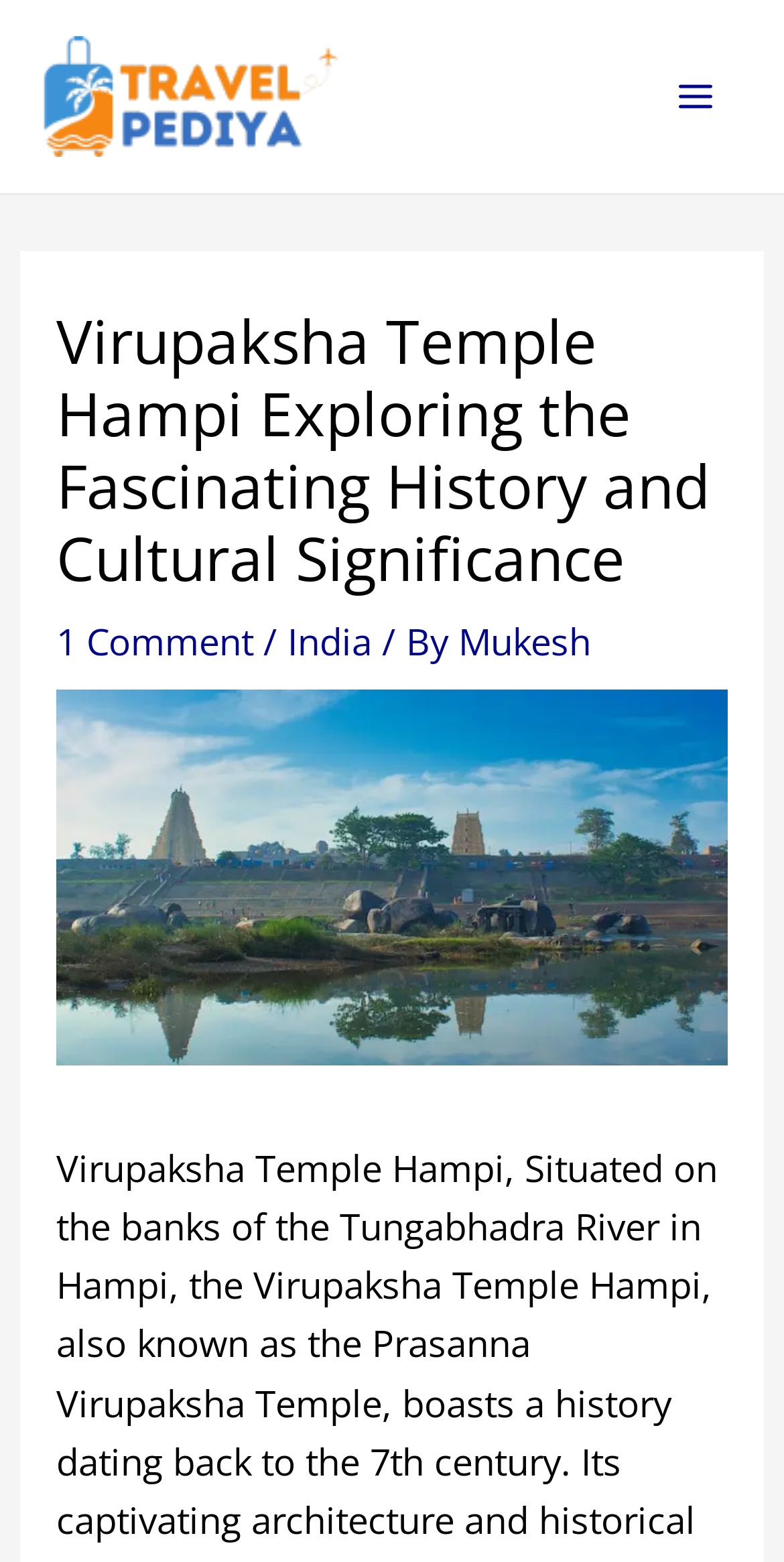For the following element description, predict the bounding box coordinates in the format (top-left x, top-left y, bottom-right x, bottom-right y). All values should be floating point numbers between 0 and 1. Description: alt="TRAVEL PEDIYA 180 60"

[0.051, 0.044, 0.513, 0.075]